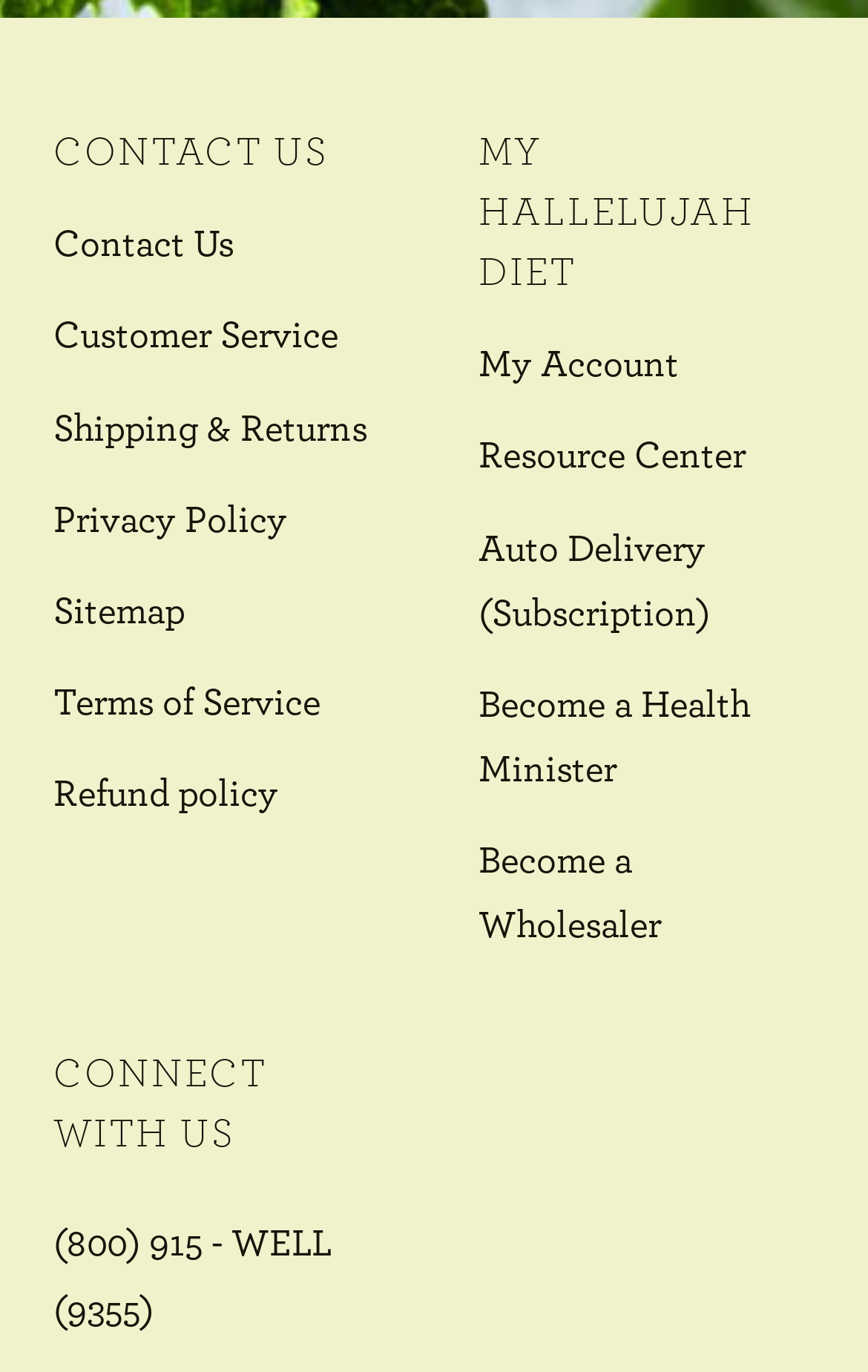Give a one-word or short phrase answer to this question: 
What is the title of the section with links 'Contact Us', 'Customer Service', etc.?

CONTACT US